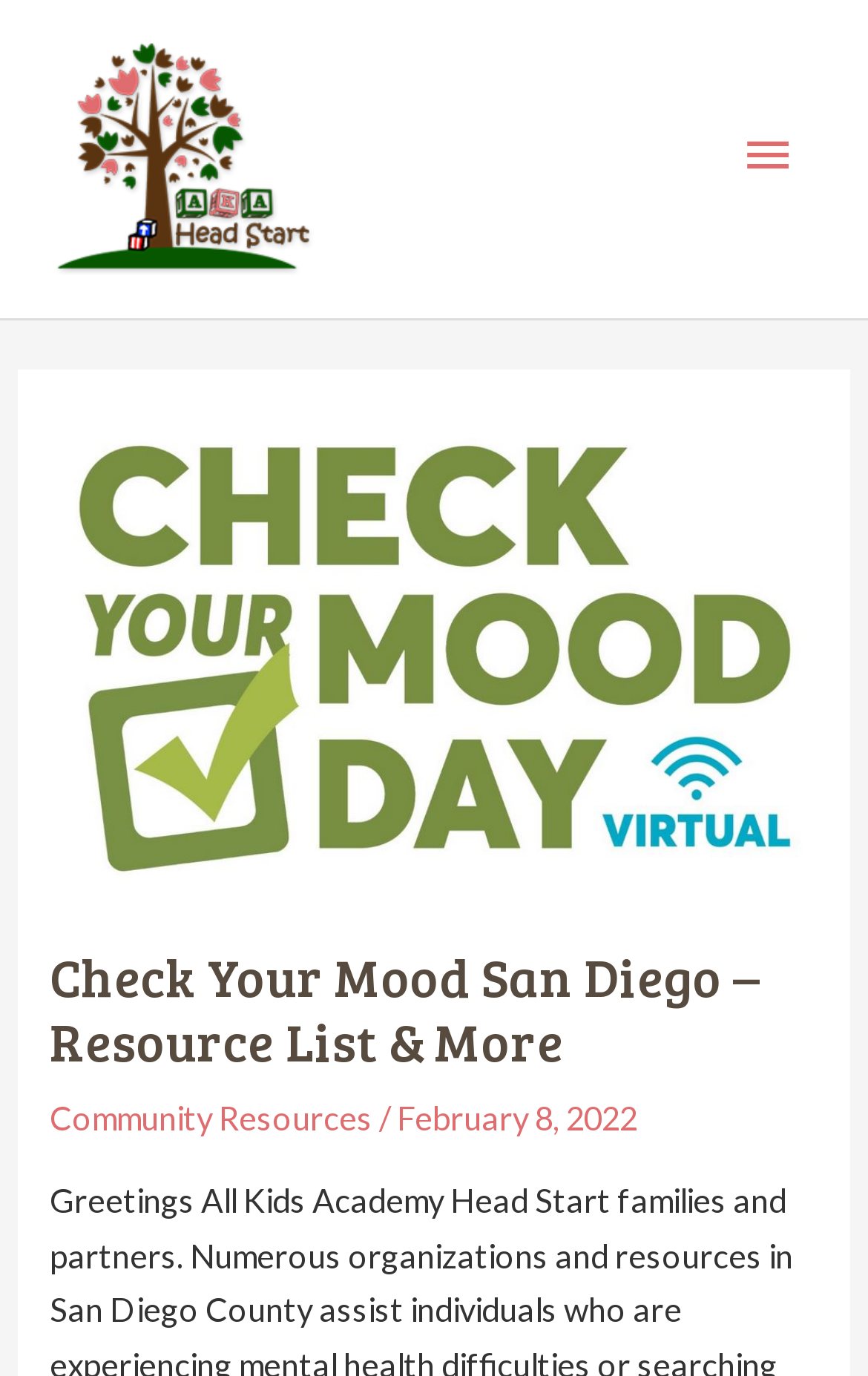Please respond in a single word or phrase: 
What is the name of the organization?

All Kids Academy Head Start, Inc.